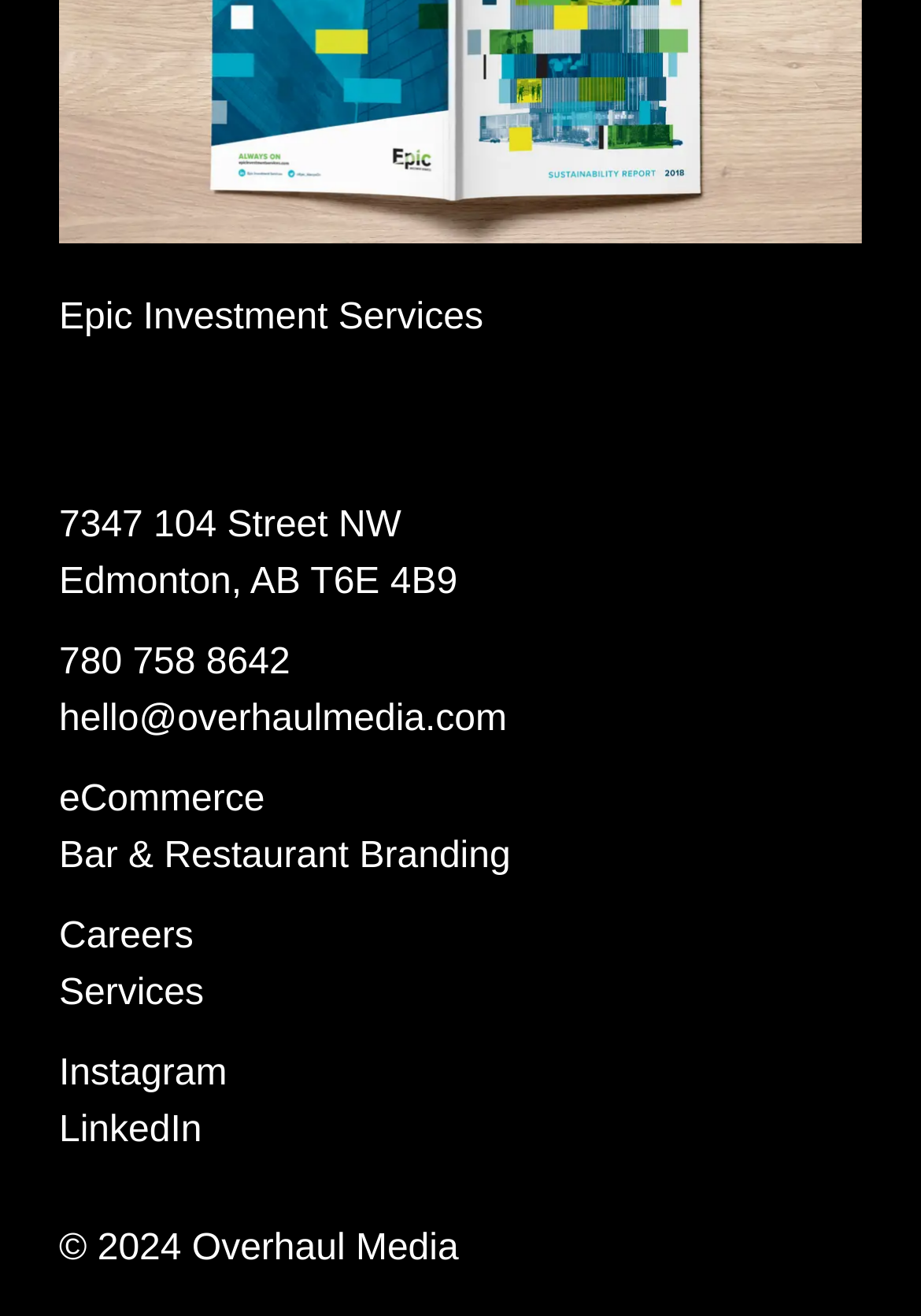What is the address of the company?
Please give a well-detailed answer to the question.

The address of the company can be found at the bottom of the webpage, above the contact information. The address is divided into two lines, with '7347 104 Street NW' on the first line and 'Edmonton, AB T6E 4B9' on the second line.